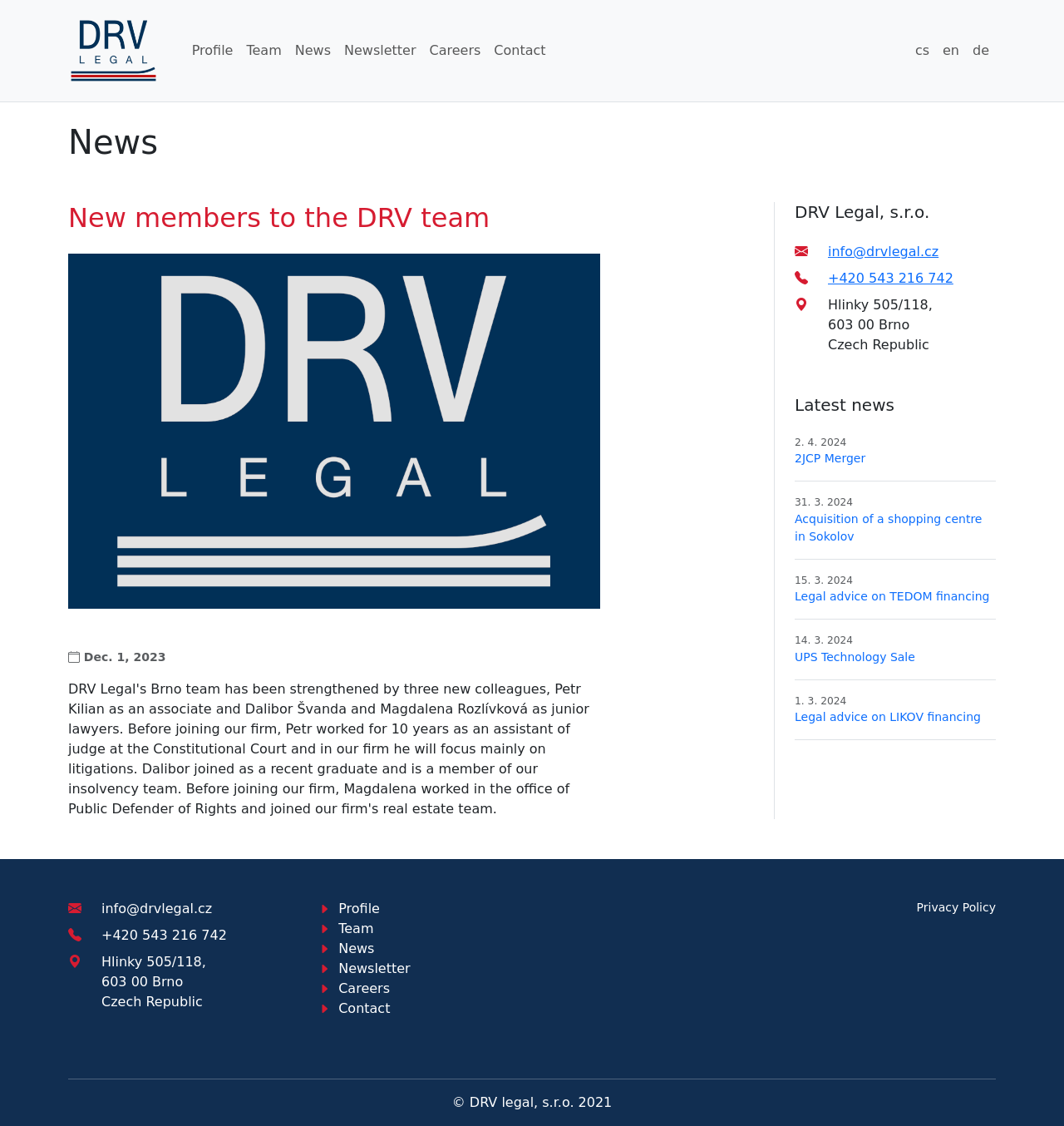In which city is the law firm located?
Based on the visual information, provide a detailed and comprehensive answer.

The law firm's location can be found in the bottom-left corner of the webpage, where it is written as 'Hlinky 505/118, 603 00 Brno, Czech Republic'. Therefore, the law firm is located in Brno.